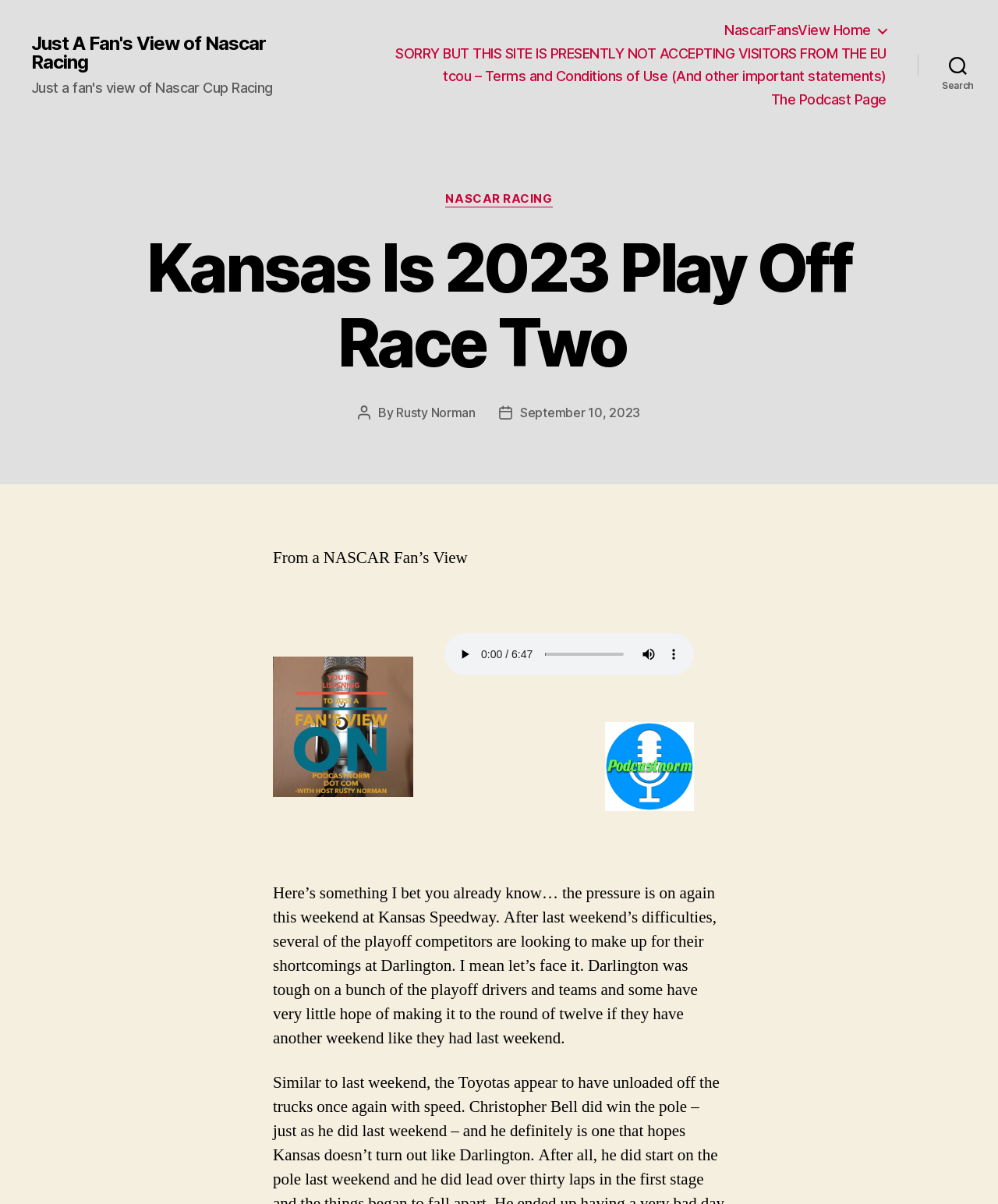Identify the webpage's primary heading and generate its text.

Kansas Is 2023 Play Off Race Two   